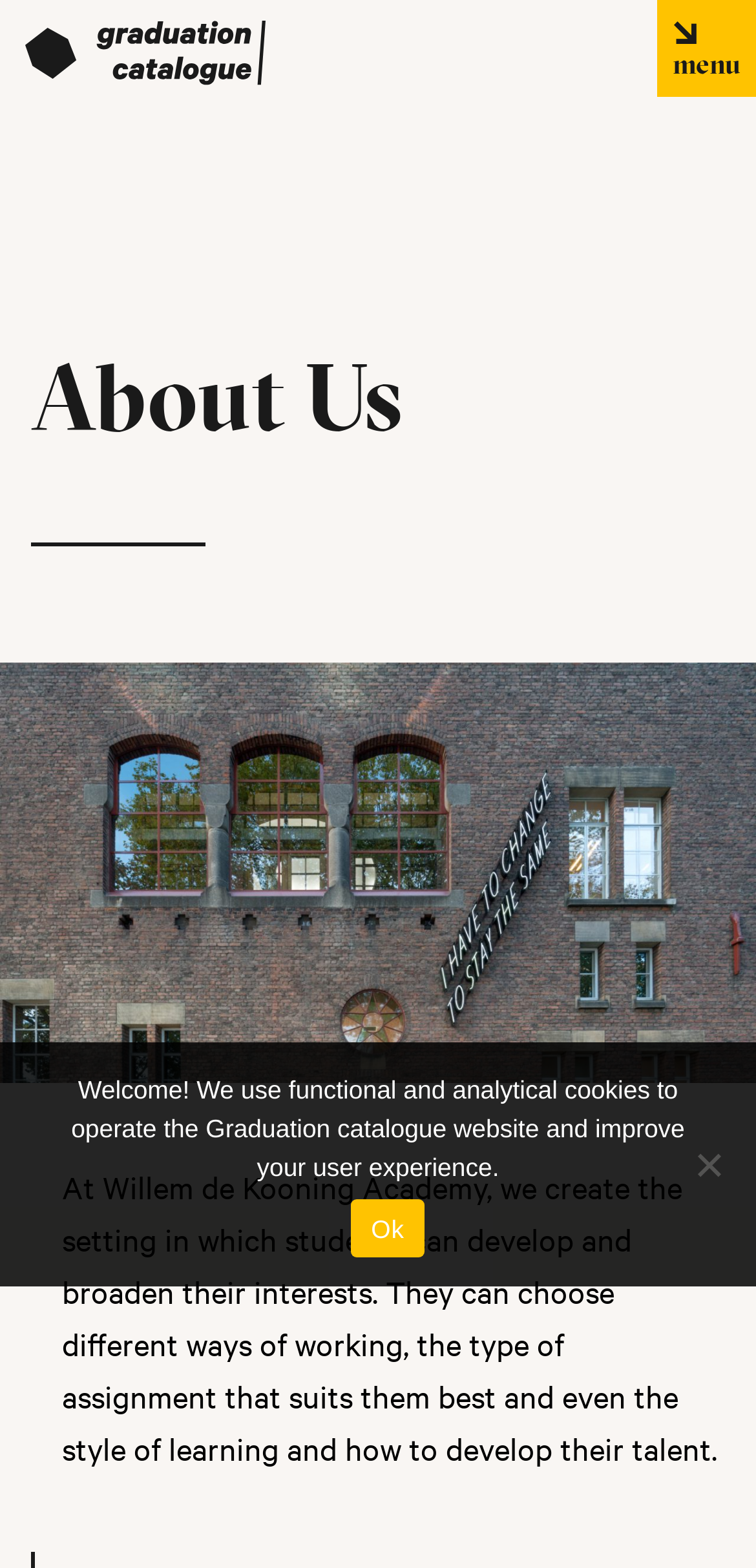Answer the question below in one word or phrase:
What is the purpose of the website?

Graduation catalogue